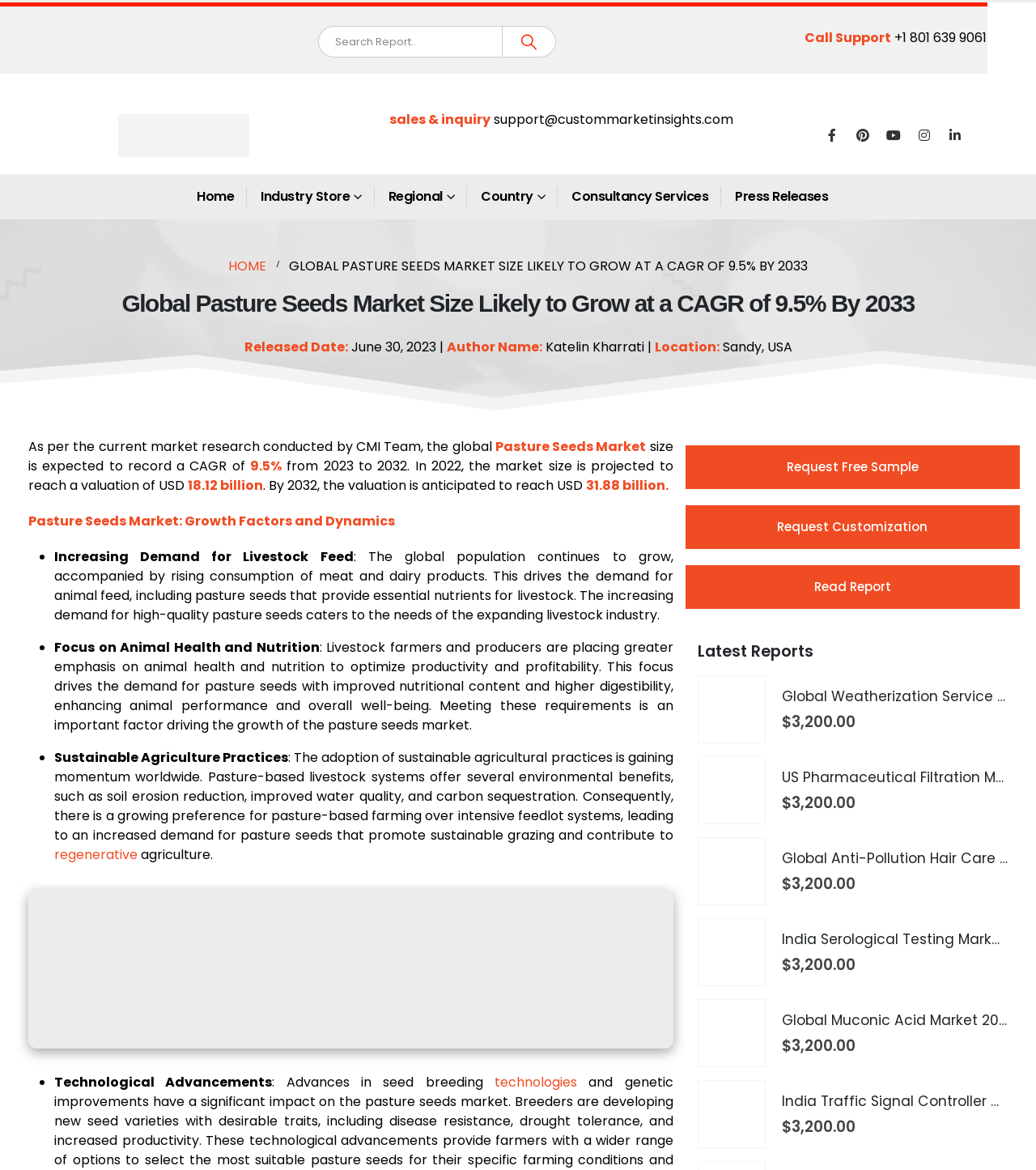Refer to the image and offer a detailed explanation in response to the question: What is the benefit of pasture-based livestock systems?

The webpage mentions that pasture-based livestock systems offer several environmental benefits, such as soil erosion reduction, improved water quality, and carbon sequestration.